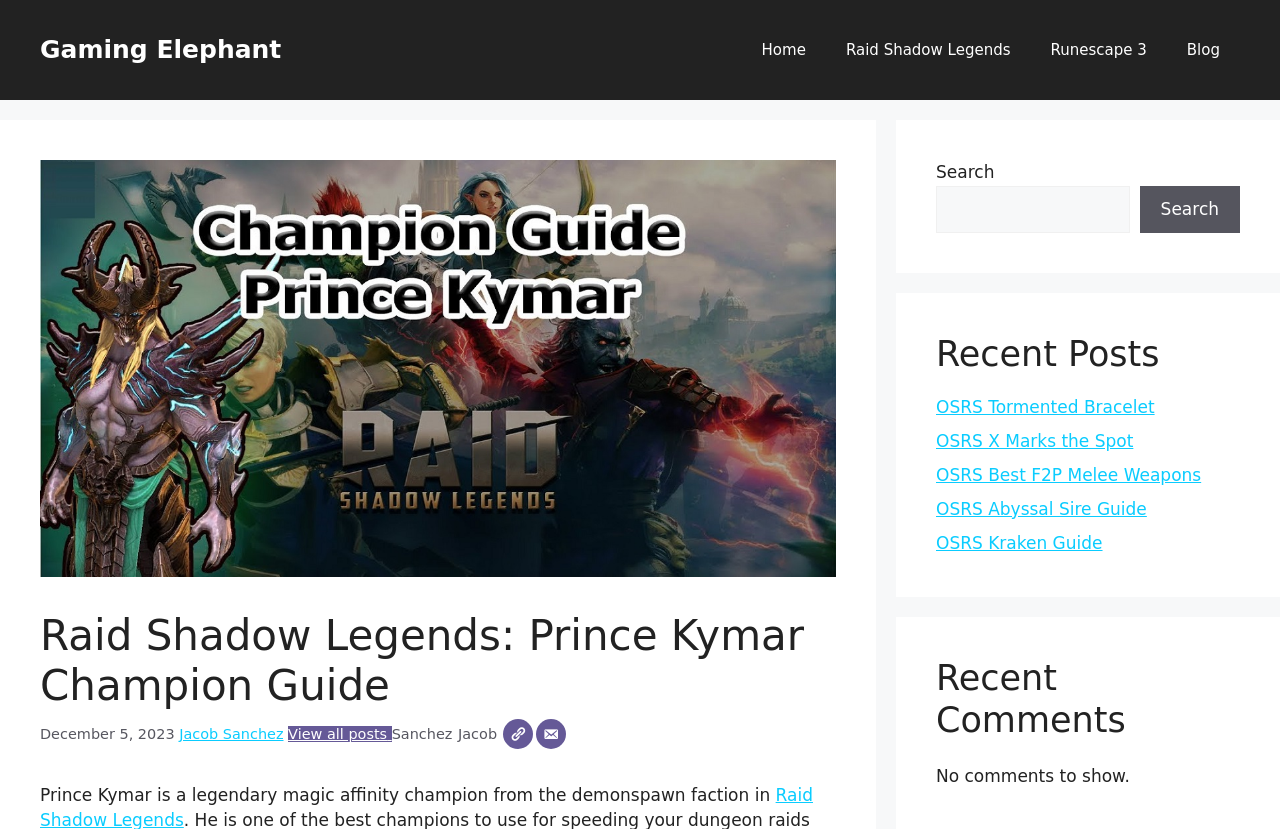Find and provide the bounding box coordinates for the UI element described with: "Search".

[0.89, 0.224, 0.969, 0.281]